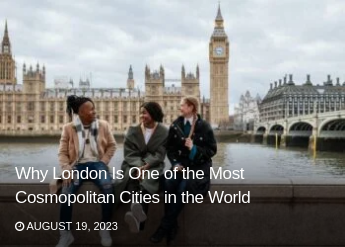What is the iconic landmark visible in the background?
Craft a detailed and extensive response to the question.

The image captures a moment of connection and camaraderie amidst one of the world's most recognizable landmarks, which is Big Ben and the Houses of Parliament, emphasizing London’s status as a vibrant and cosmopolitan city.